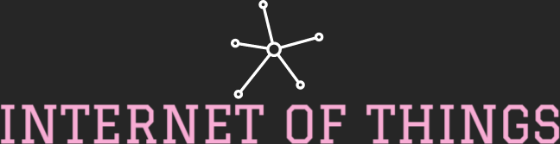Write a descriptive caption for the image, covering all notable aspects.

The image prominently features the phrase "INTERNET OF THINGS" in bold, stylized pink lettering against a dark background, conveying the modern and interconnected essence of this technological concept. Above the text, a white graphic representation illustrates a network of nodes and connections, symbolizing the interconnected devices and systems that characterize the Internet of Things (IoT). This visual representation enhances the theme of connectivity and innovation, inviting viewers to explore how everyday household objects can integrate into a cohesive digital ecosystem, improving convenience and efficiency in daily life.